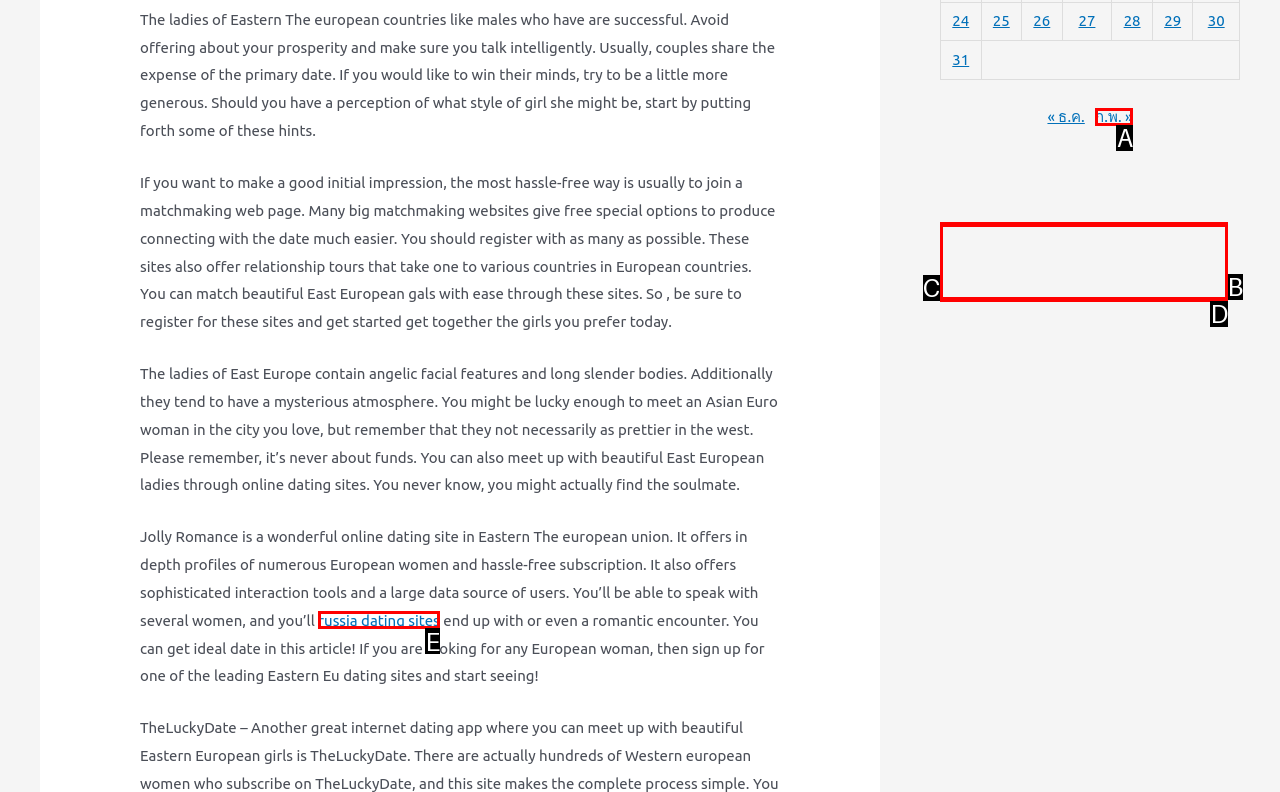Given the element description: ก.พ. », choose the HTML element that aligns with it. Indicate your choice with the corresponding letter.

A